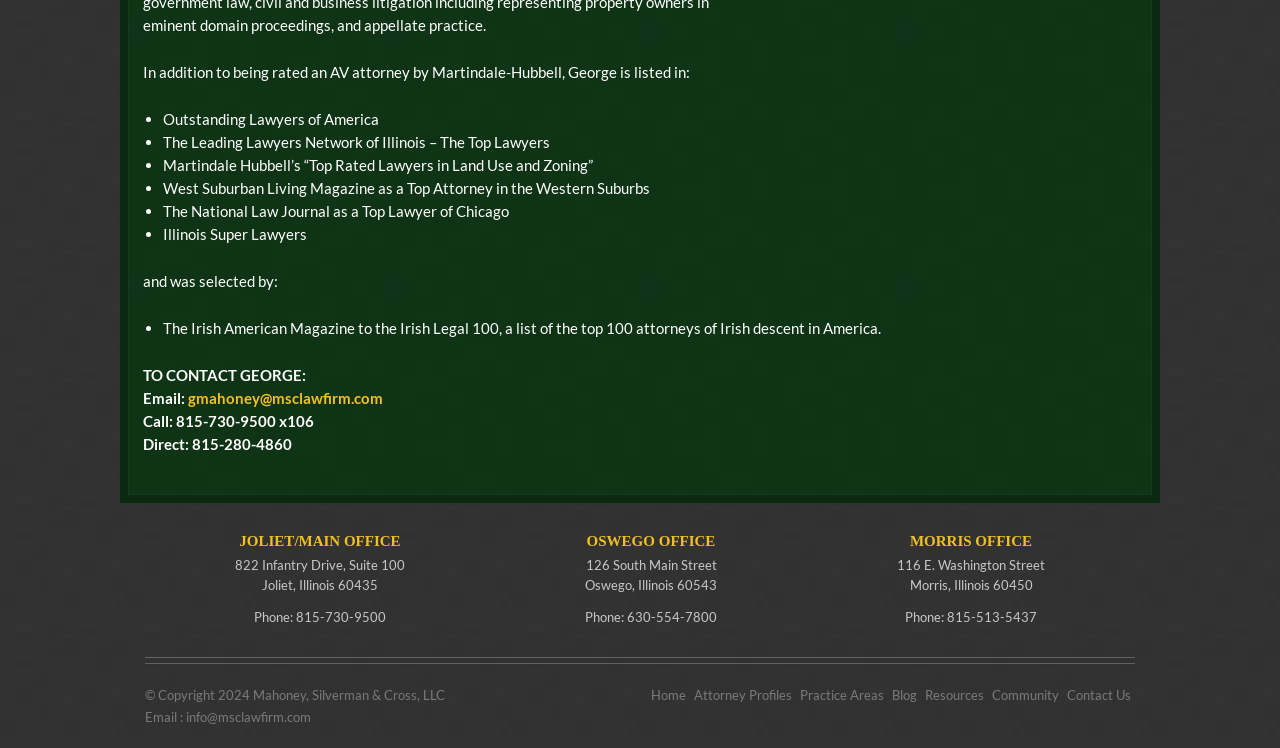Determine the bounding box coordinates of the clickable region to execute the instruction: "Email George". The coordinates should be four float numbers between 0 and 1, denoted as [left, top, right, bottom].

[0.147, 0.52, 0.299, 0.544]